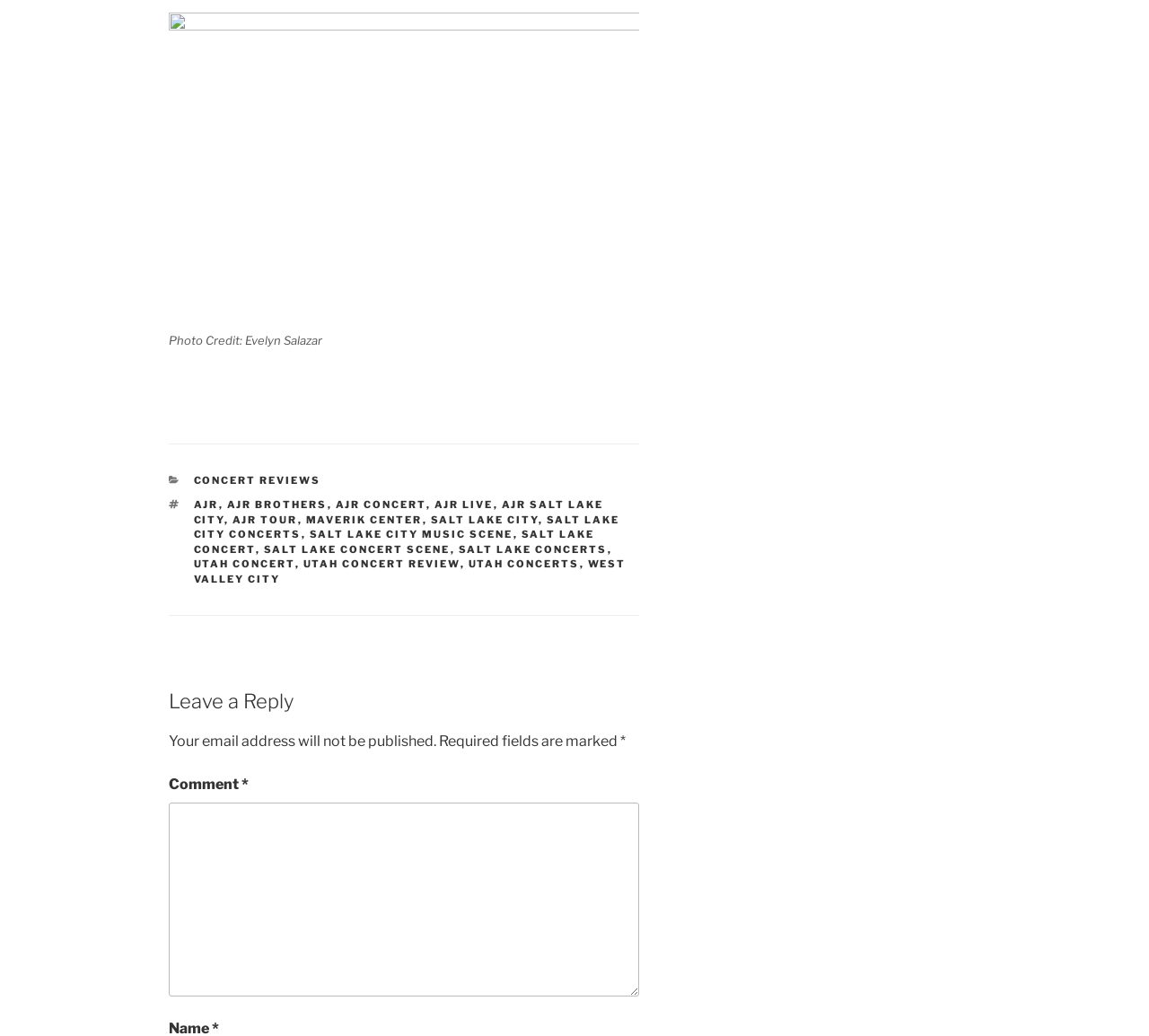Please identify the bounding box coordinates of the clickable element to fulfill the following instruction: "Leave a comment". The coordinates should be four float numbers between 0 and 1, i.e., [left, top, right, bottom].

[0.147, 0.774, 0.556, 0.962]